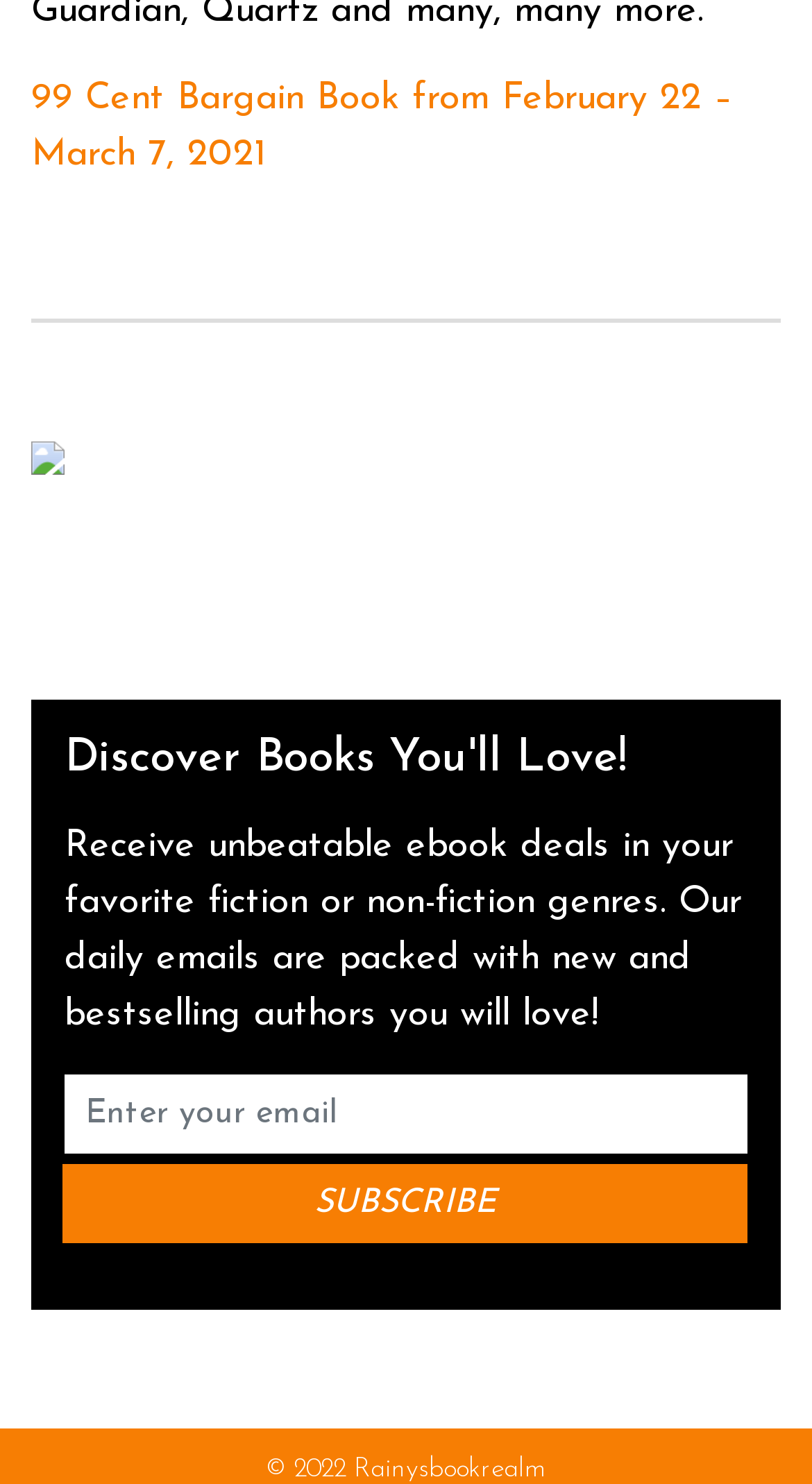What is the theme of the ebook deals?
Based on the image, please offer an in-depth response to the question.

The theme of the ebook deals is fiction or non-fiction, as stated in the StaticText element with the text 'Receive unbeatable ebook deals in your favorite fiction or non-fiction genres. Our daily emails are packed with new and bestselling authors you will love!'.